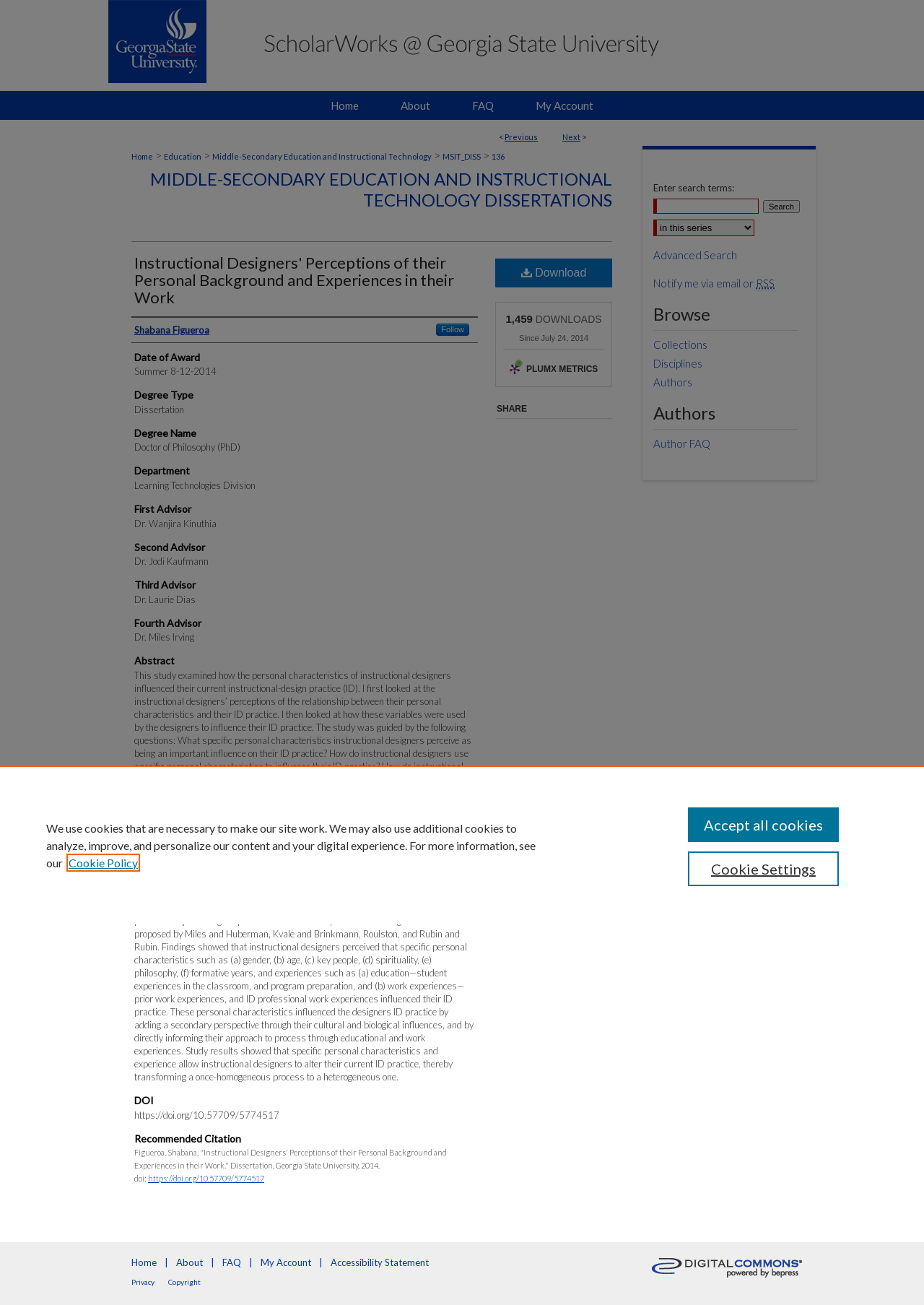Please provide the bounding box coordinates for the element that needs to be clicked to perform the following instruction: "Search for something". The coordinates should be given as four float numbers between 0 and 1, i.e., [left, top, right, bottom].

[0.707, 0.152, 0.821, 0.164]